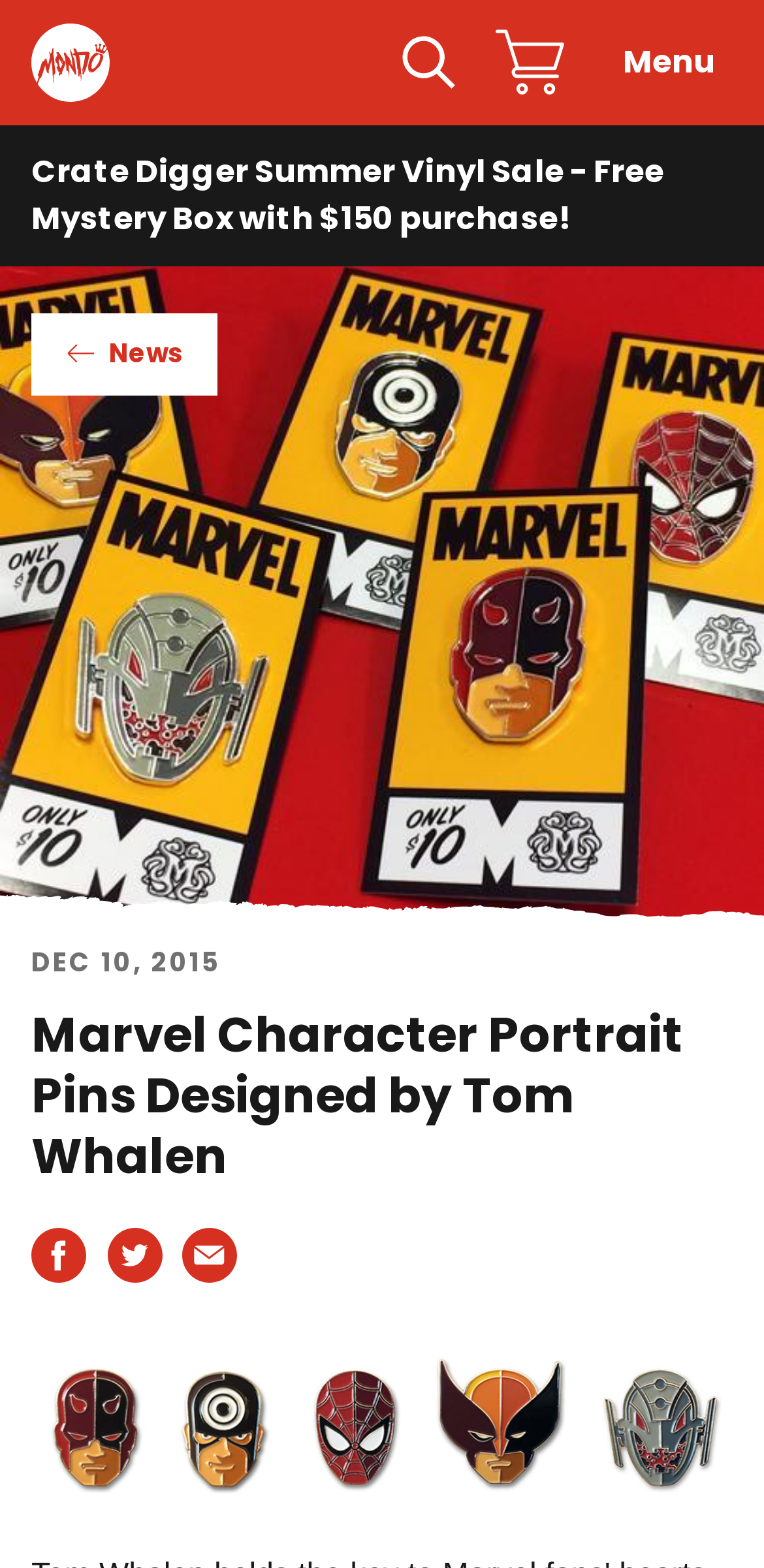What is the image on the page about?
Using the image as a reference, give a one-word or short phrase answer.

Marvel Character Portrait Pins